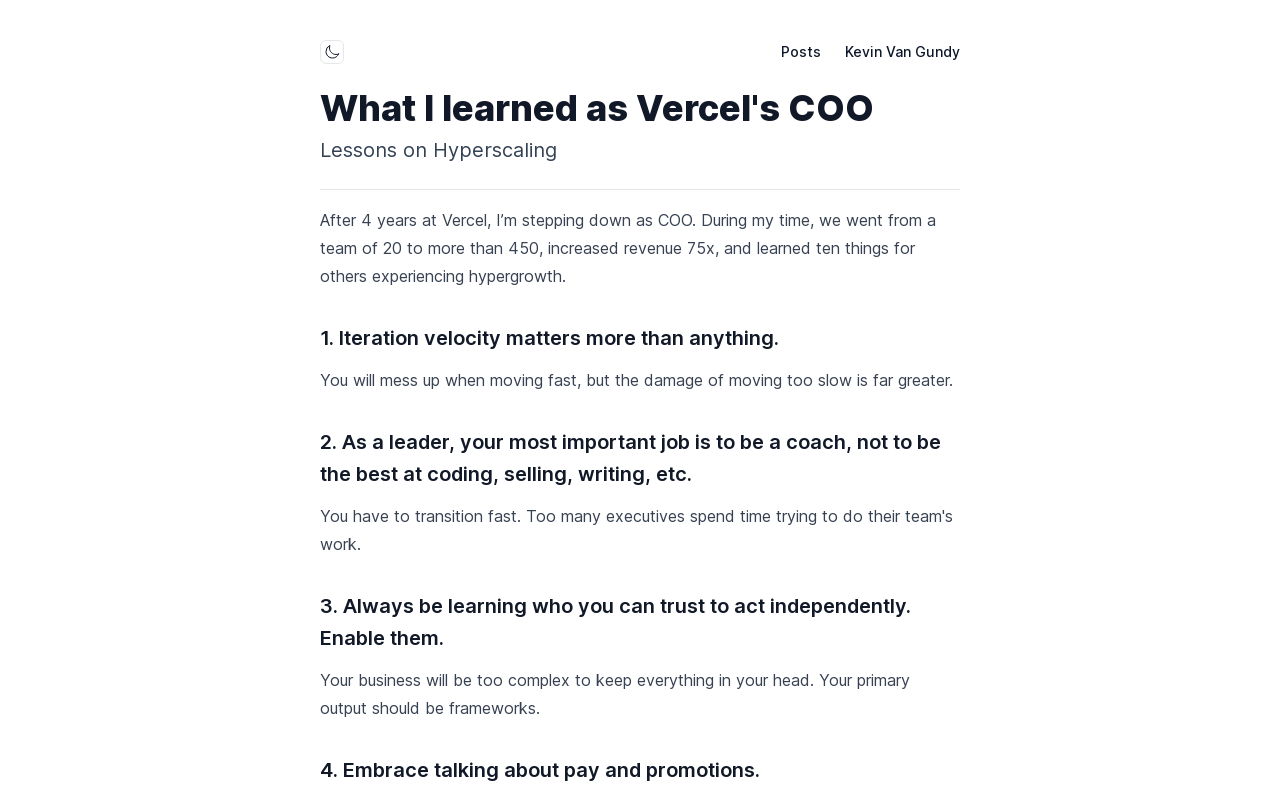Please provide a detailed answer to the question below by examining the image:
What is the author's advice on iteration velocity?

The answer can be inferred from the text 'Iteration velocity matters more than anything.' which suggests that the author believes iteration velocity is crucial.